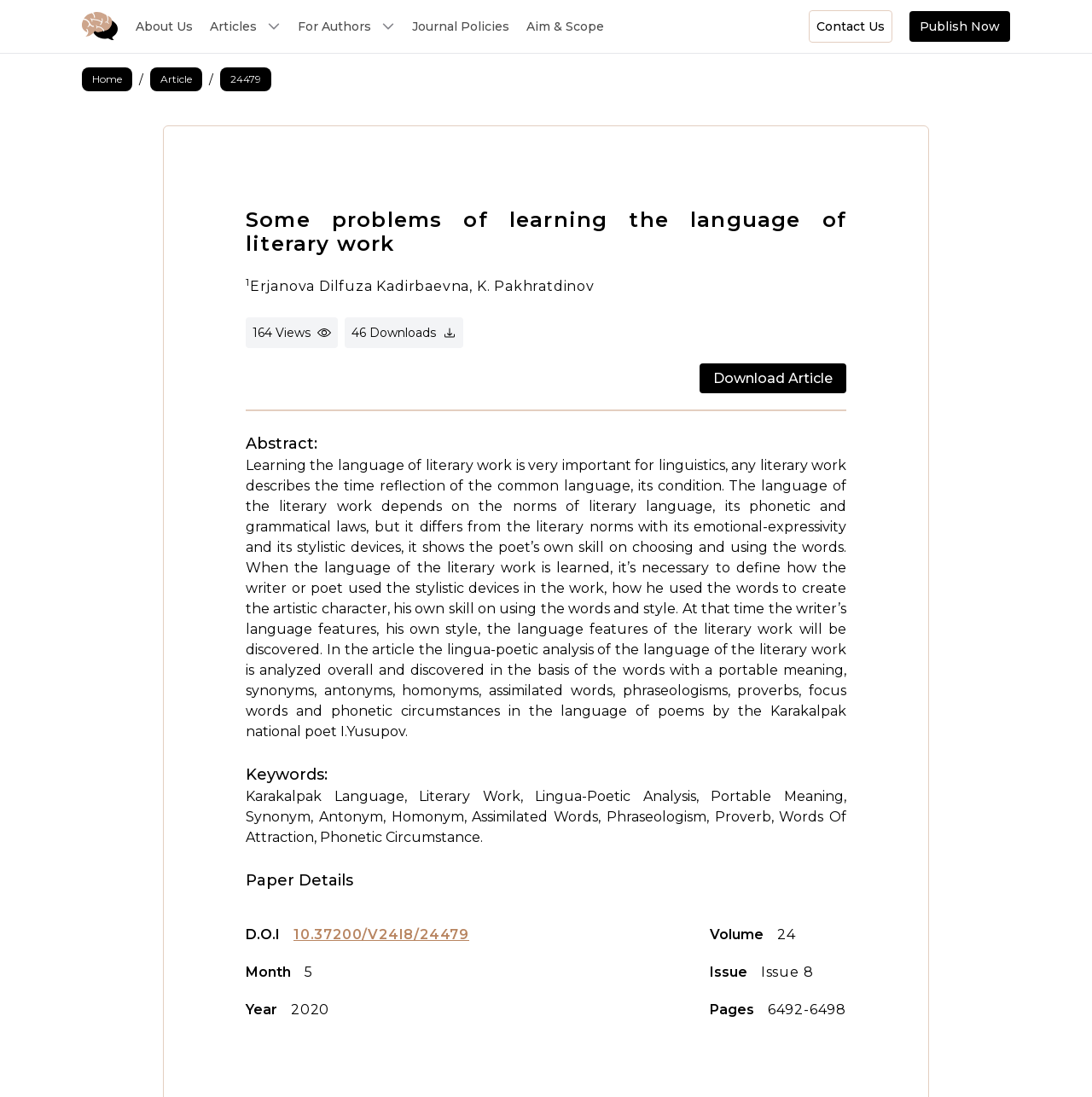Give a full account of the webpage's elements and their arrangement.

This webpage appears to be a professional publication focused on mental health and substance abuse. At the top, there is a navigation menu with links to "About Us", "Articles", "For Authors", "Journal Policies", "Aim & Scope", "Contact Us", and "Publish Now". 

Below the navigation menu, there is a prominent article section. The article title "Some problems of learning the language of literary work" is displayed in a large font, followed by the authors' names "Erjanova Dilfuza Kadirbaevna, K. Pakhratdinov". The article has a "Views" count of 164 and a "Downloads" count of 46. 

To the right of the article title, there are two small images. Below the article title, there is an abstract section that provides a summary of the article. The abstract discusses the importance of learning the language of literary work, its dependence on literary language norms, and the use of stylistic devices in creating an artistic character.

Further down, there are sections for "Keywords", "Paper Details", and "D.O.I" information. The "Keywords" section lists terms such as "Karakalpak Language", "Literary Work", and "Lingua-Poetic Analysis". The "Paper Details" section provides information about the article, including the month, year, volume, issue, and page numbers. 

On the right side of the article section, there is a "Download Article" link. At the very top of the page, there is a link to "Home" and a breadcrumb trail showing the current article's location.